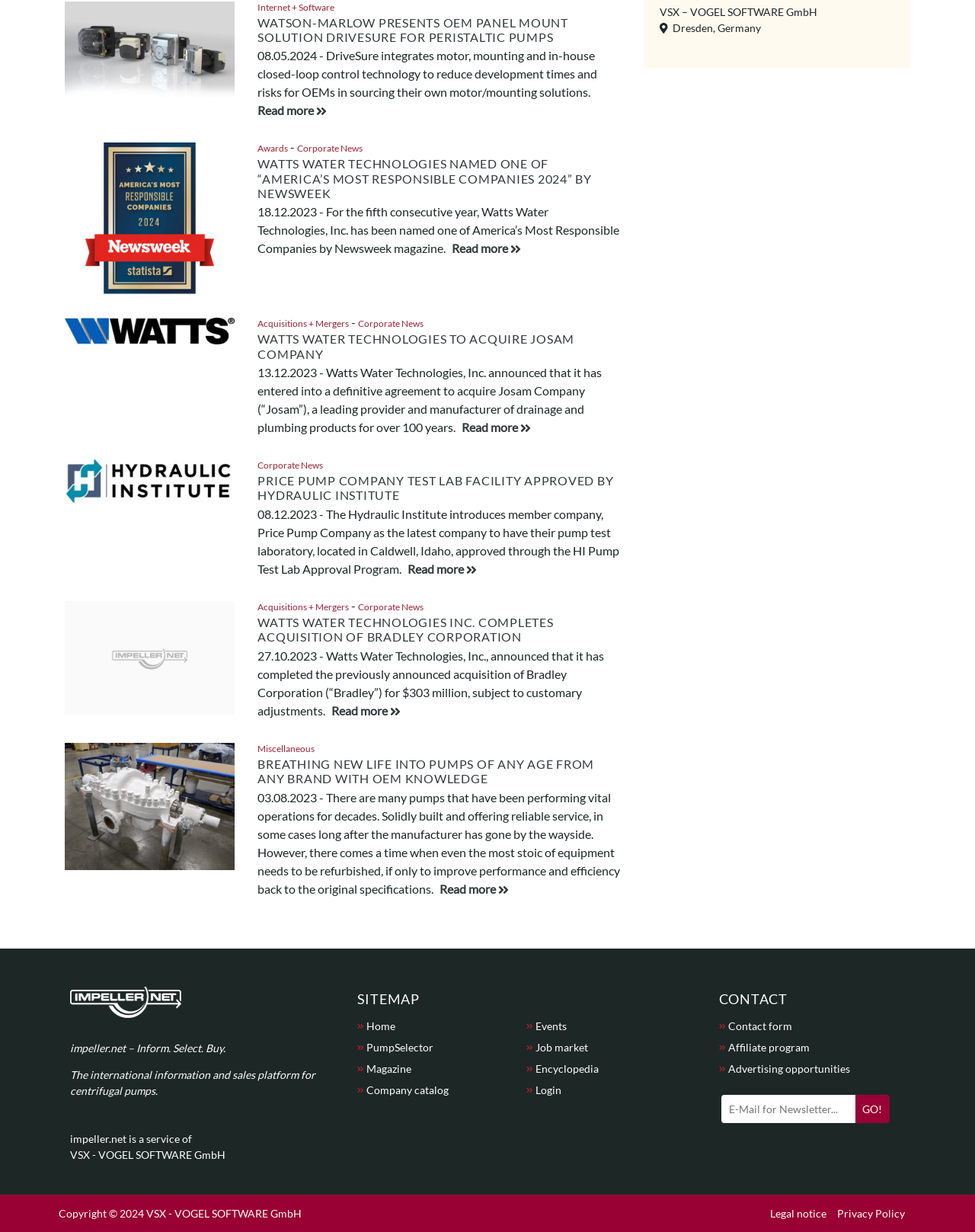Find the bounding box coordinates of the clickable area that will achieve the following instruction: "Read more about Price Pump Company Test Lab Facility Approved by Hydraulic Institute".

[0.418, 0.456, 0.489, 0.468]